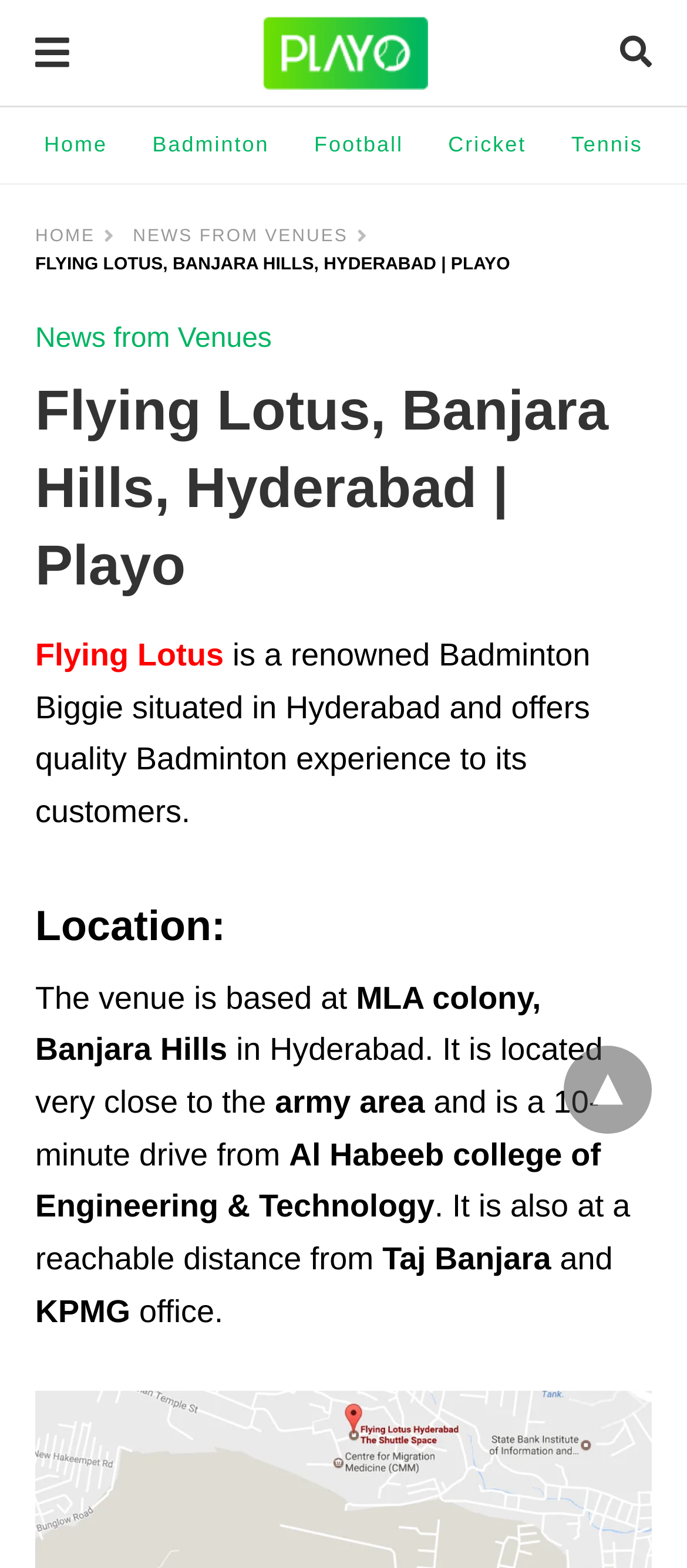Explain the contents of the webpage comprehensively.

The webpage is about Flying Lotus, a badminton venue located in Banjara Hills, Hyderabad. At the top left corner, there is a link to "Playo AMP" accompanied by an image. On the top right corner, there is a search icon. Below the search icon, there are links to different sports categories, including Home, Badminton, Football, Cricket, and Tennis.

On the left side of the page, there are links to "HOME" and "NEWS FROM VENUES" with an arrow icon. The main heading "Flying Lotus, Banjara Hills, Hyderabad | Playo" is located at the top center of the page. Below the heading, there is a link to "News from Venues" and a brief description of Flying Lotus, stating that it is a renowned badminton venue in Hyderabad offering quality badminton experience.

The page then provides information about the location of Flying Lotus, with a heading "Location:" followed by a description of the venue's address in MLA colony, Banjara Hills, Hyderabad. The description also mentions that the venue is close to the army area, Al Habeeb college of Engineering & Technology, Taj Banjara, and KPMG office.

At the bottom right corner of the page, there is a dropdown link indicated by a downward arrow icon.